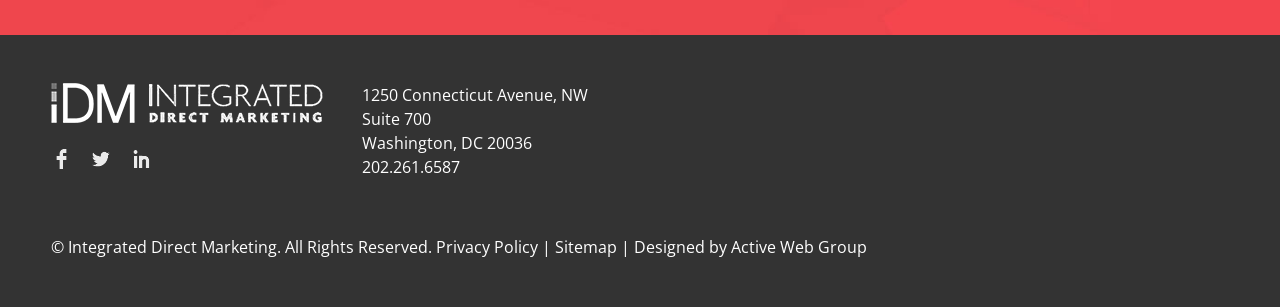Who designed the website of Integrated Direct Marketing?
Answer the question with a single word or phrase derived from the image.

Active Web Group